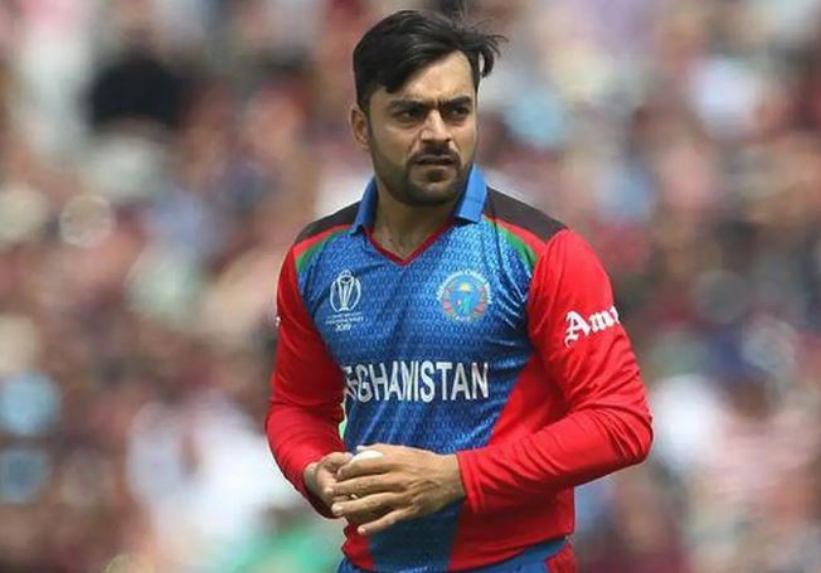In which year did Rashid Khan become the youngest Test captain?
Refer to the screenshot and respond with a concise word or phrase.

2019